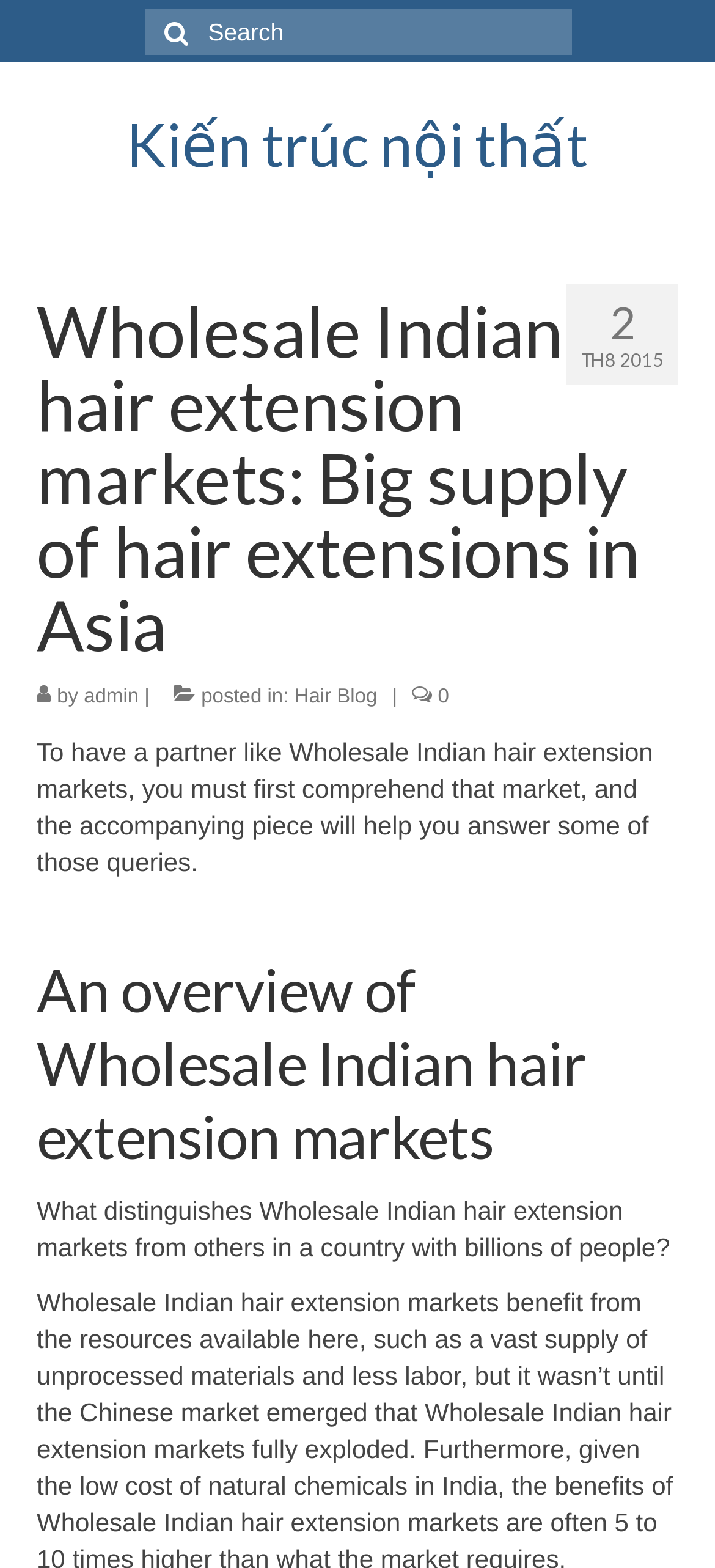Identify the headline of the webpage and generate its text content.

Wholesale Indian hair extension markets: Big supply of hair extensions in Asia